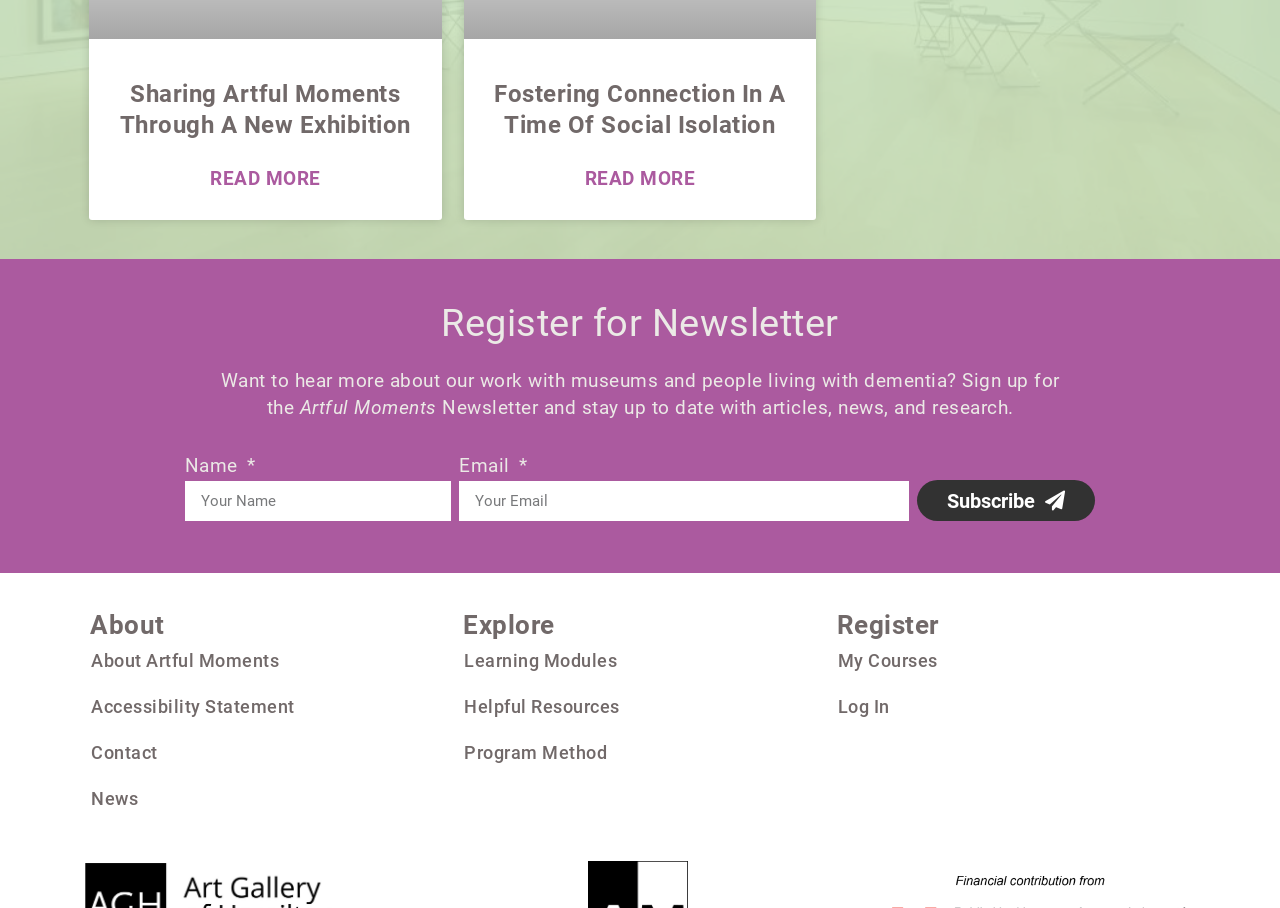Find the bounding box coordinates for the area you need to click to carry out the instruction: "Visit the About page". The coordinates should be four float numbers between 0 and 1, indicated as [left, top, right, bottom].

[0.07, 0.703, 0.346, 0.753]